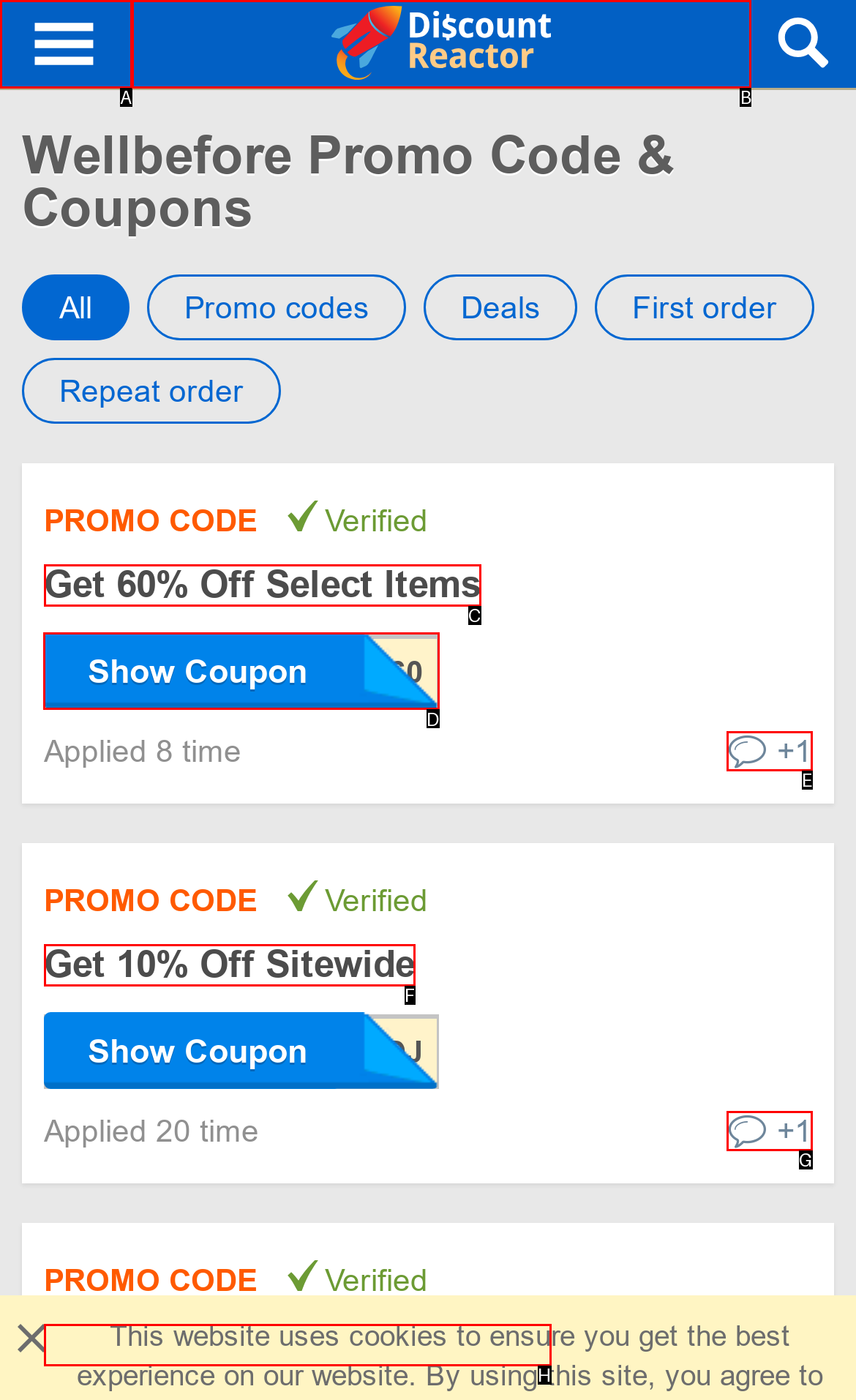Decide which UI element to click to accomplish the task: Click Show Coupon for MAKRITE60
Respond with the corresponding option letter.

D